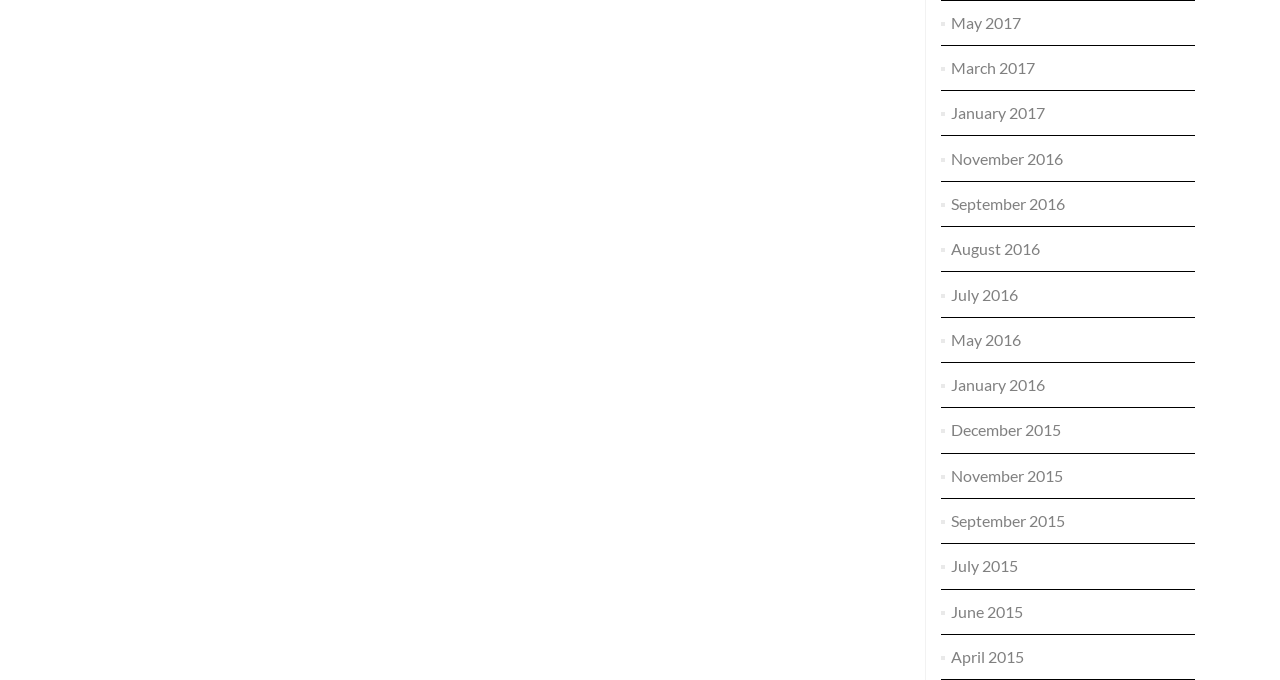Identify and provide the bounding box for the element described by: "March 2017".

[0.743, 0.085, 0.809, 0.113]